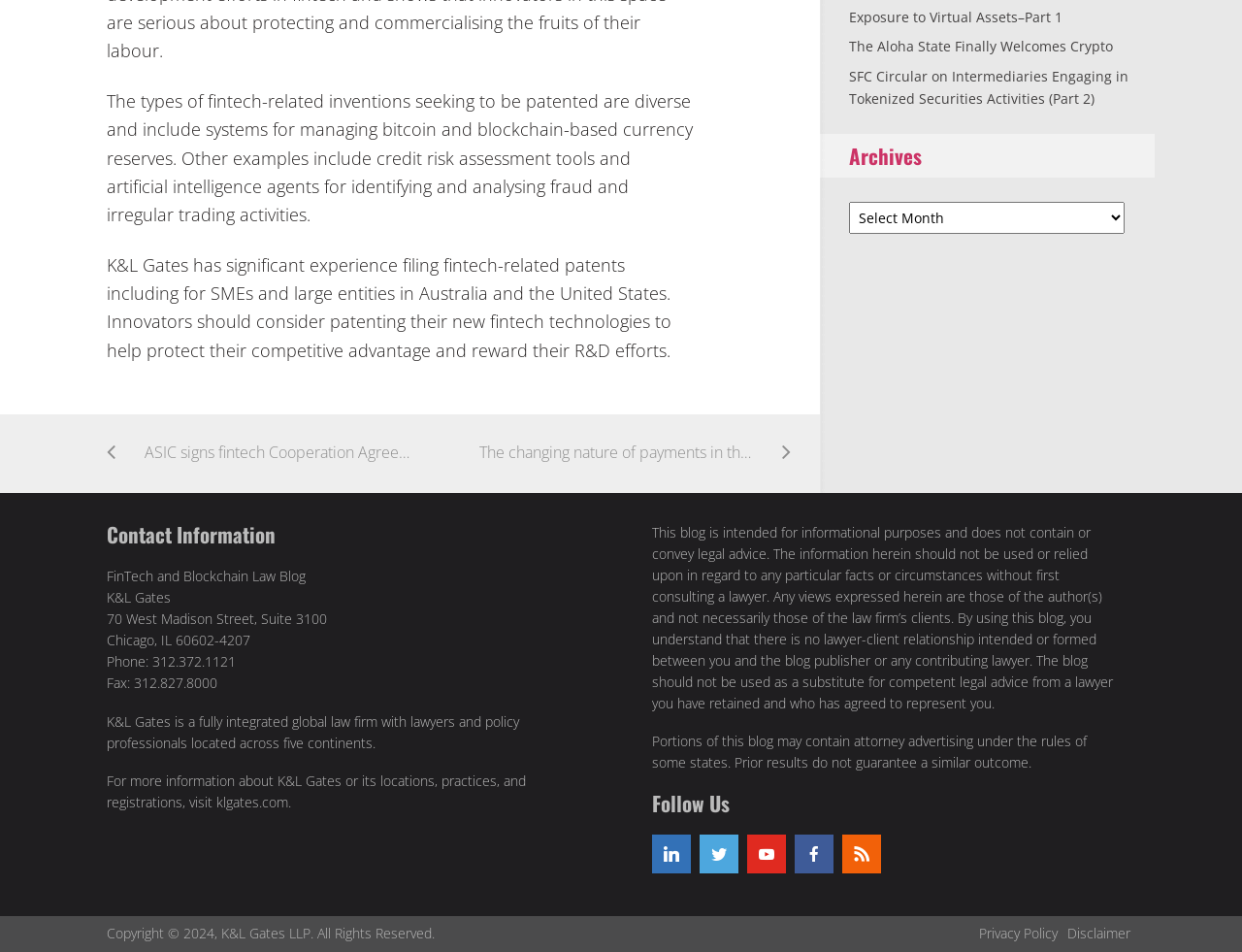Find the UI element described as: "youtube" and predict its bounding box coordinates. Ensure the coordinates are four float numbers between 0 and 1, [left, top, right, bottom].

[0.601, 0.877, 0.633, 0.918]